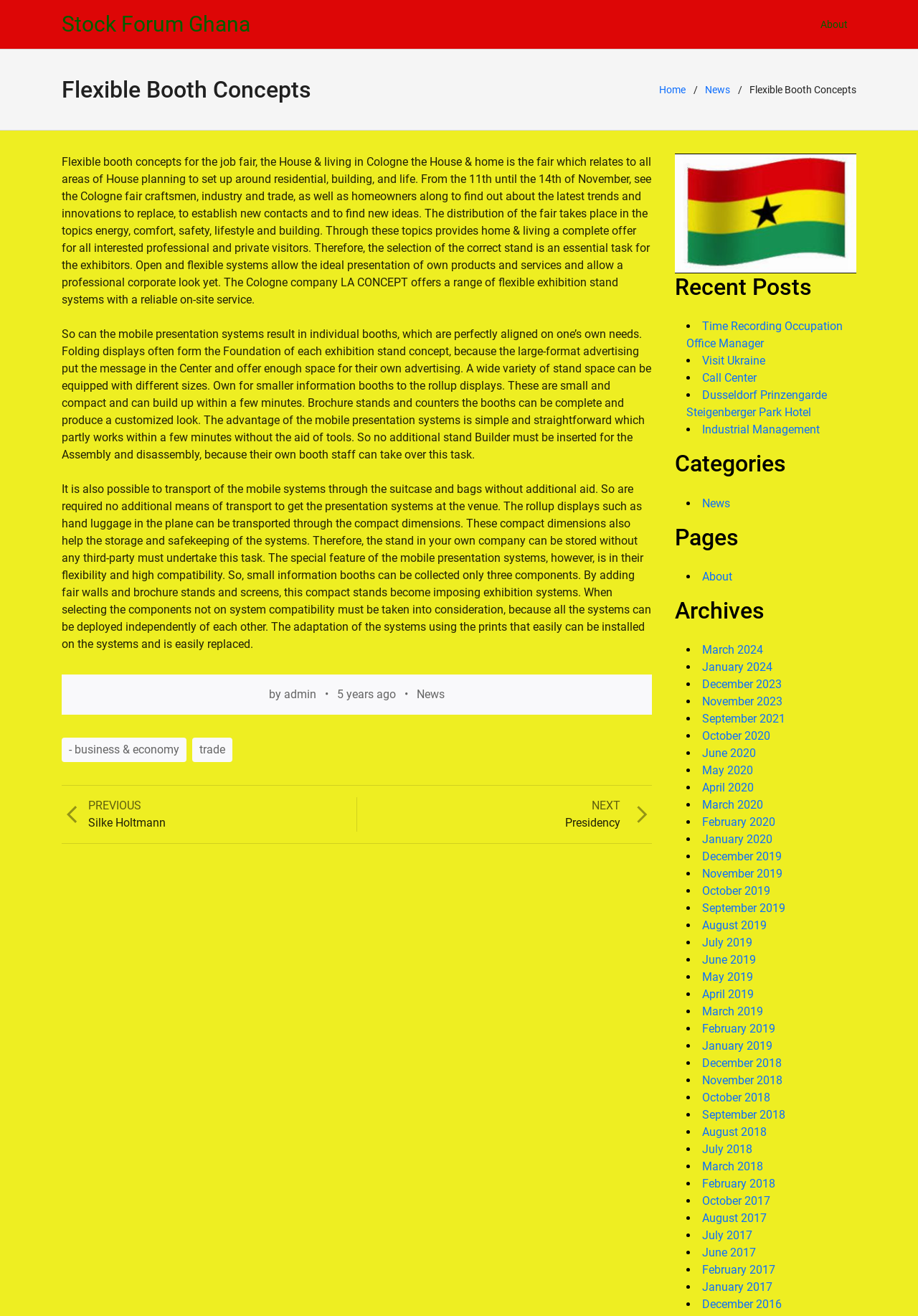Identify the coordinates of the bounding box for the element that must be clicked to accomplish the instruction: "View the 'Recent Posts'".

[0.735, 0.208, 0.933, 0.229]